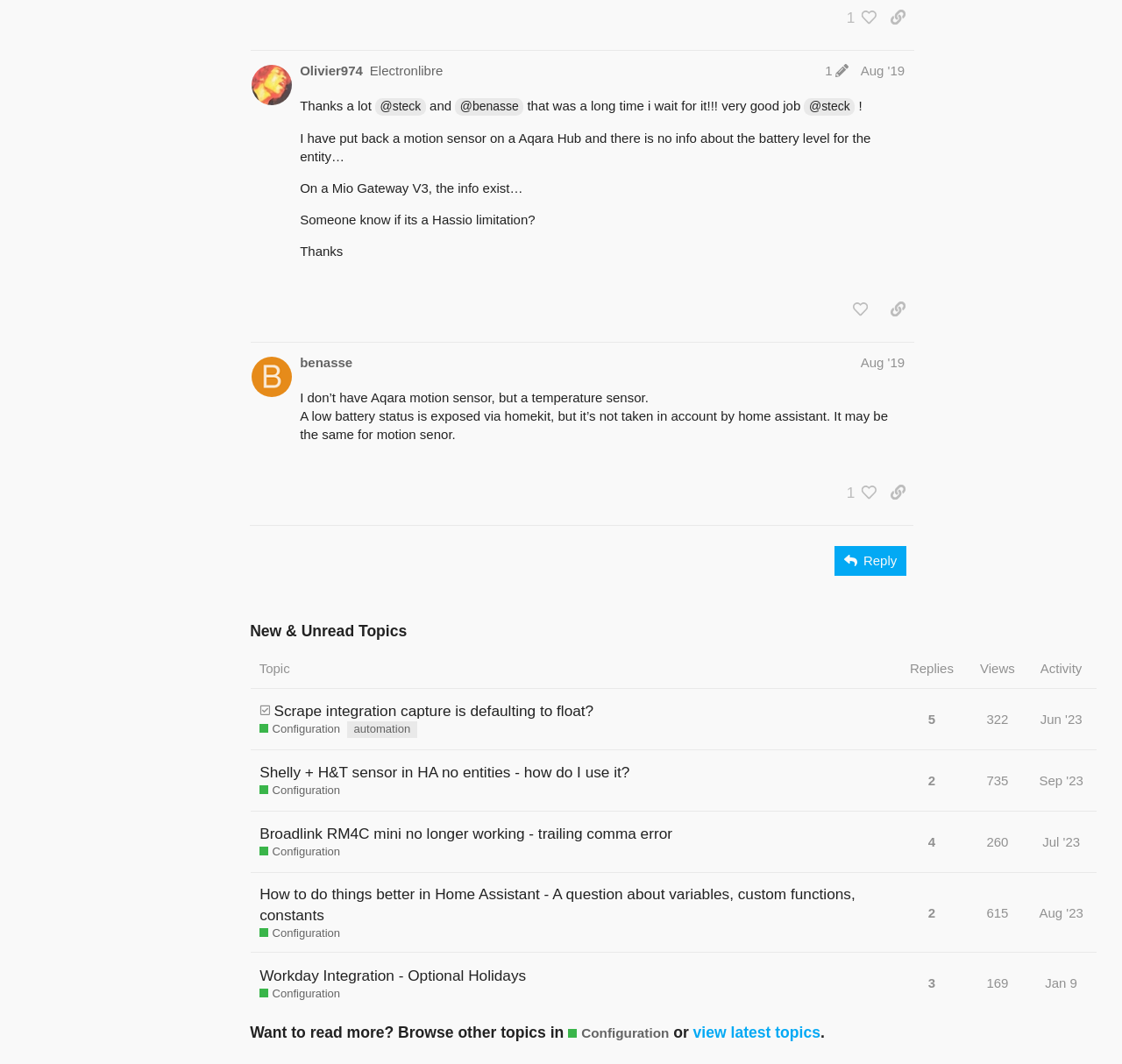Locate the bounding box coordinates of the element's region that should be clicked to carry out the following instruction: "sort topics by replies". The coordinates need to be four float numbers between 0 and 1, i.e., [left, top, right, bottom].

[0.801, 0.609, 0.86, 0.647]